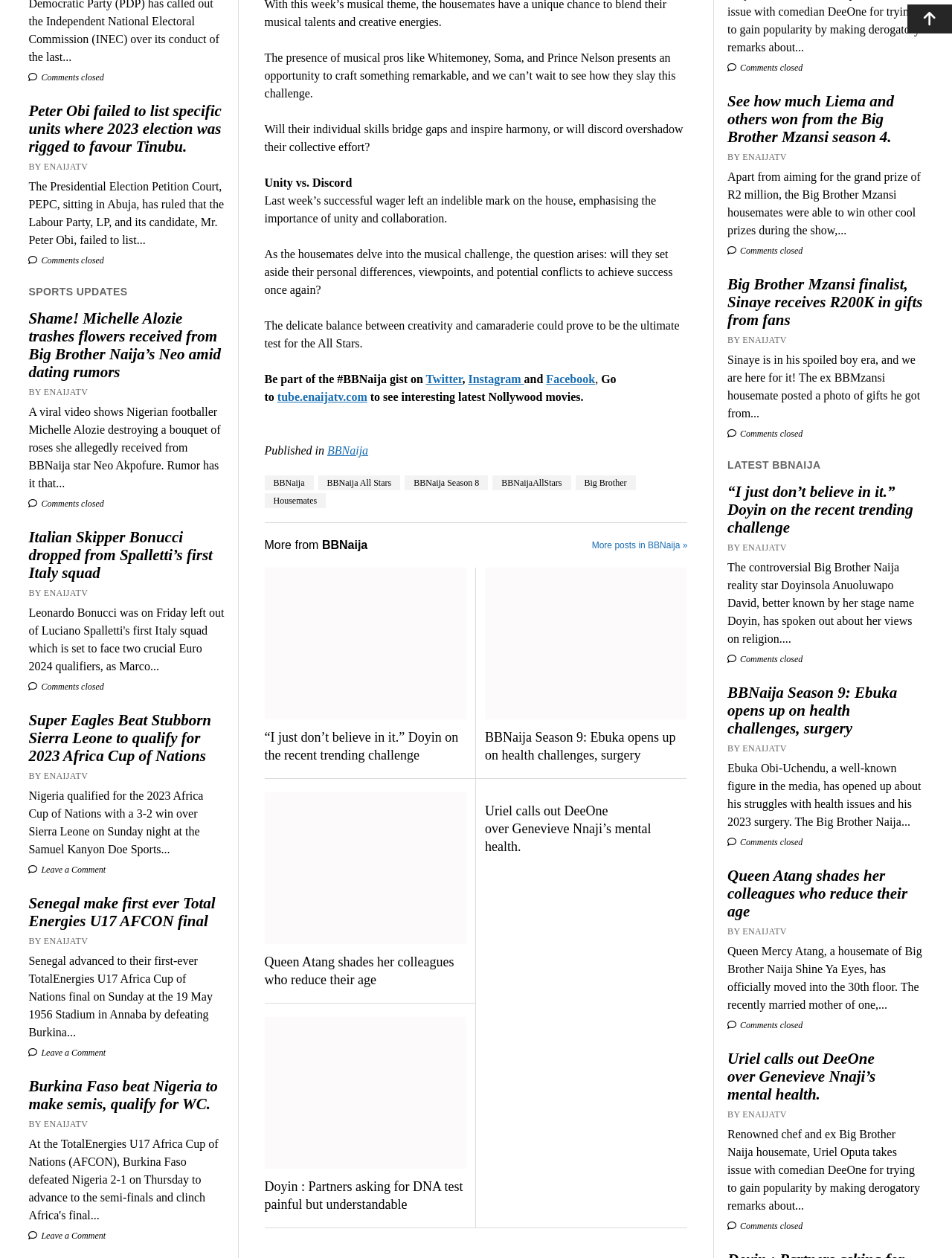Specify the bounding box coordinates of the area to click in order to follow the given instruction: "Learn about the latest clippers."

None